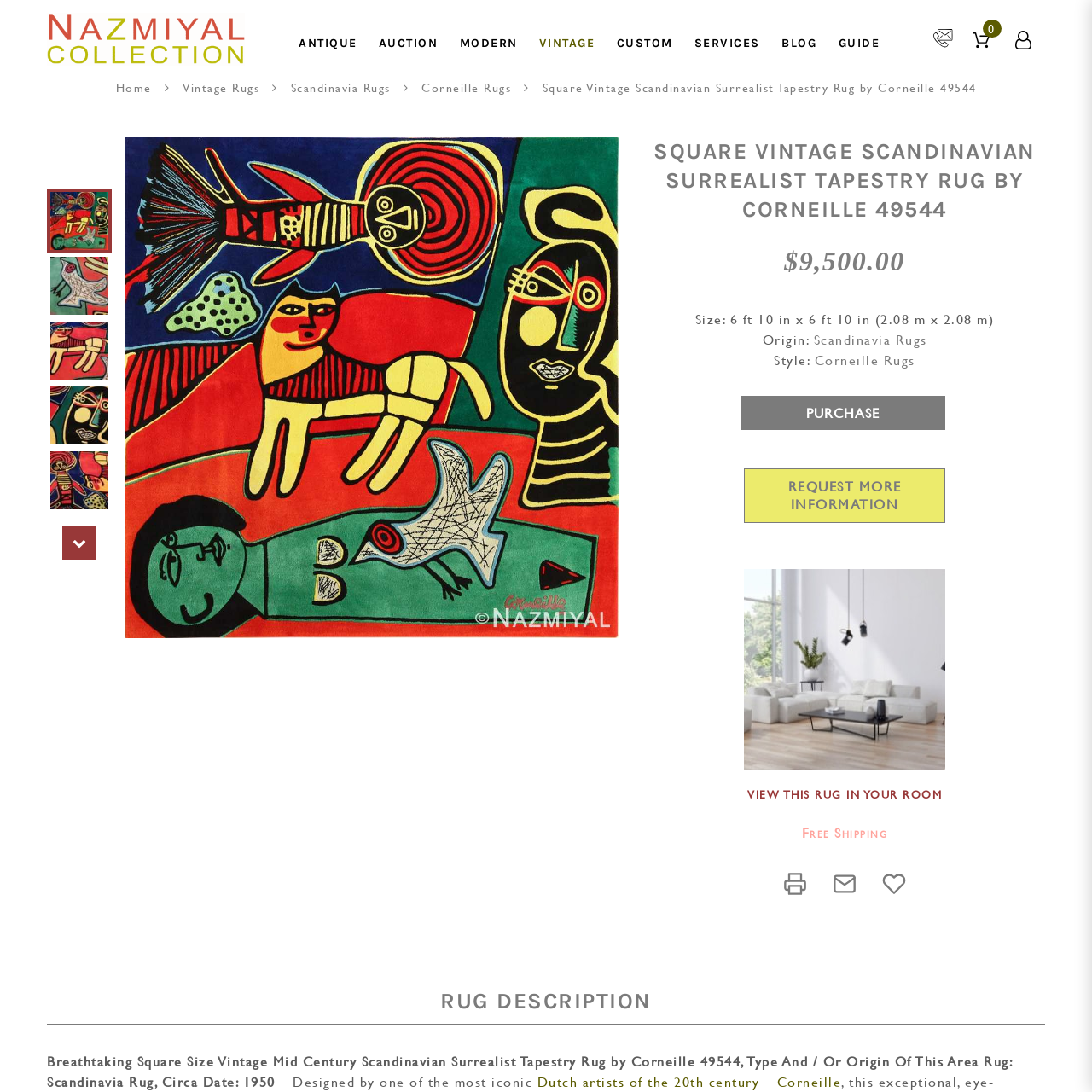Explain in detail what is depicted in the image enclosed by the red boundary.

This image showcases a stunning square vintage tapestry rug designed by Corneille, cataloged as item number 49544 by Nazmiyal. The rug features a vibrant, surrealist design that is a hallmark of mid-century Scandinavian art, capturing the essence of 20th-century creativity. 

The tapestry is presented against a plain background, emphasizing its intricate patterns and colors. Its square shape and generous size of 6 feet 10 inches by 6 feet 10 inches (approximately 2.08 meters by 2.08 meters) make it a striking centerpiece for any space. 

With a price of $9,500.00, this unique piece exemplifies craftsmanship and artistic heritage, reflecting both its historical significance and the genius of its designer. The rug's description hints at its Scandinavian roots and its timeless appeal, making it a desirable item for collectors and design enthusiasts alike.